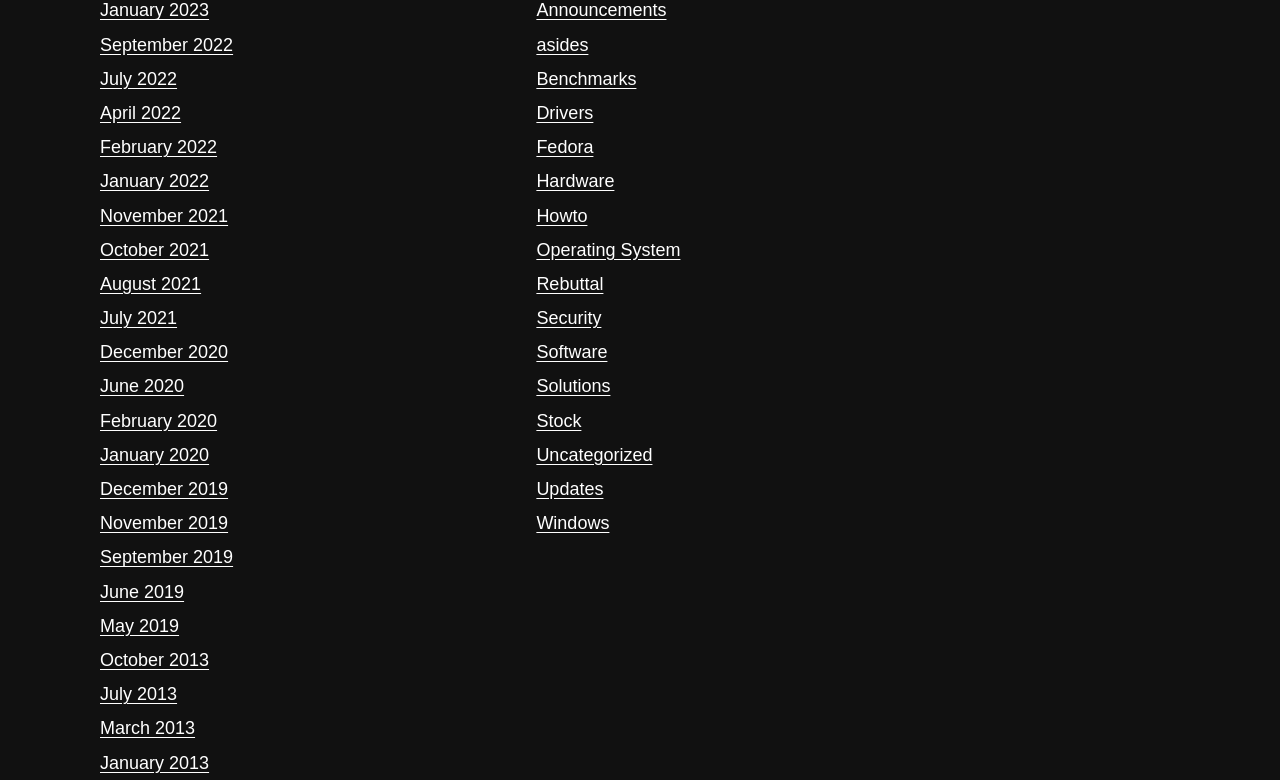Determine the bounding box coordinates of the region that needs to be clicked to achieve the task: "Browse Announcements".

[0.419, 0.001, 0.521, 0.026]